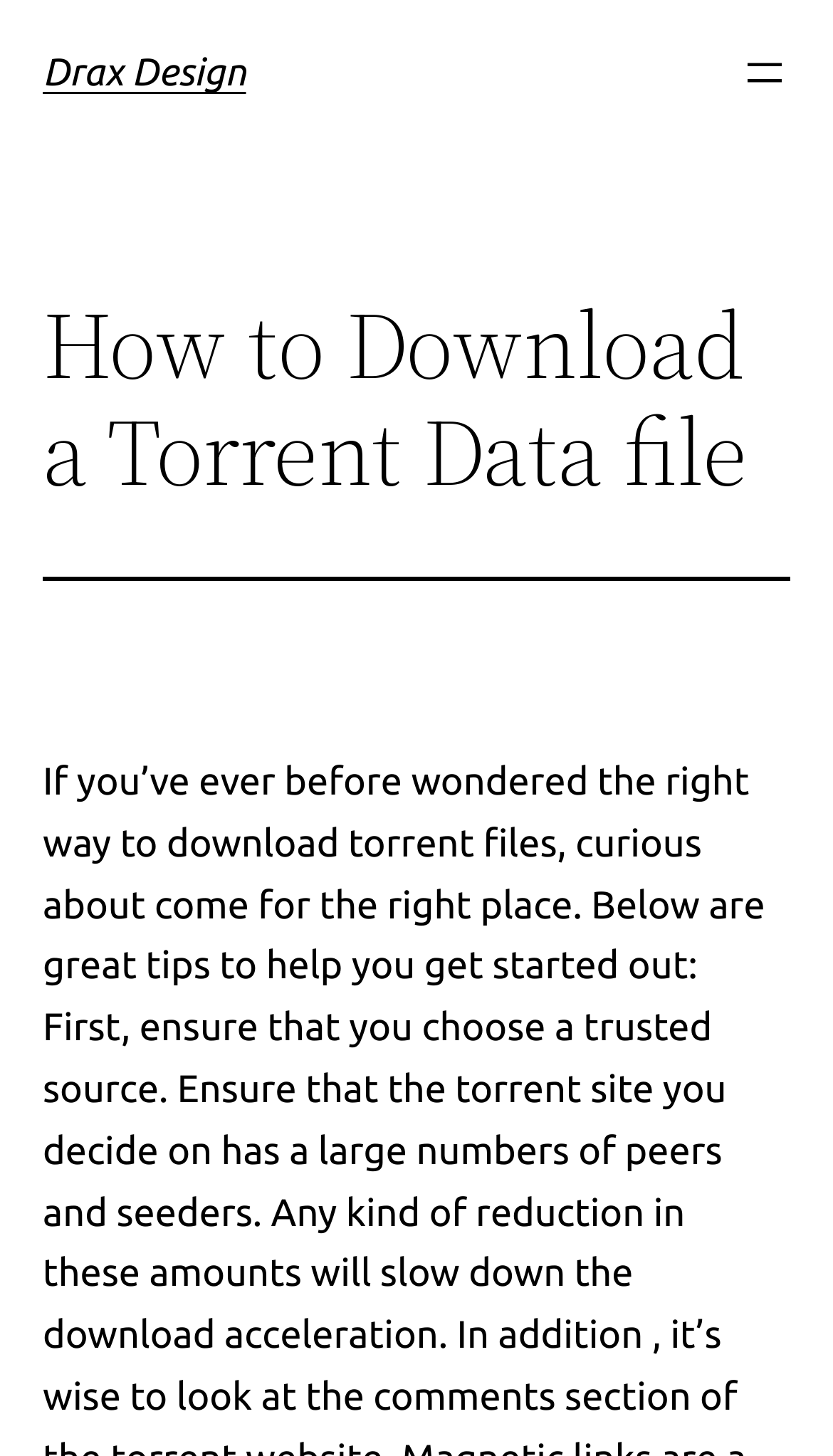Given the element description parent_node: Help name="s", predict the bounding box coordinates for the UI element in the webpage screenshot. The format should be (top-left x, top-left y, bottom-right x, bottom-right y), and the values should be between 0 and 1.

None